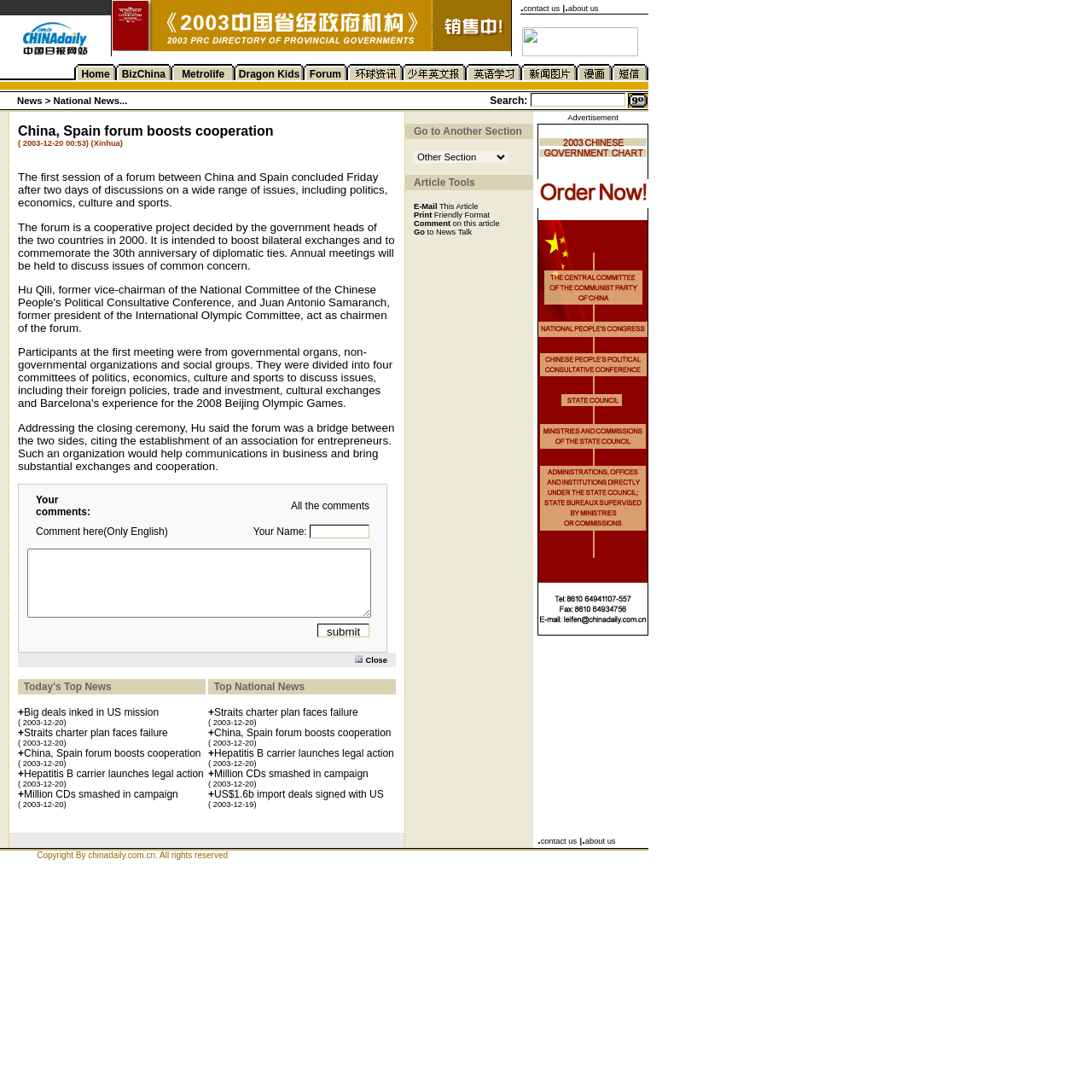Provide a thorough summary of the webpage.

The webpage is divided into several sections. At the top, there is a layout table with five rows, each containing multiple cells. The first row has four cells, each containing an image. The second row has four cells, with the first cell containing an image, the second cell containing a link with an image, and the third and fourth cells containing images. The third row has five cells, each containing an image. The fourth row has five cells, with the first cell containing an image, the second cell containing a link with an image, and the third, fourth, and fifth cells containing images. The fifth row has nine cells, each containing an image.

Below the top layout table, there is another layout table with one row and multiple cells, each containing an image. This table spans the entire width of the page.

In the top-right corner, there is a section with a link to "contact us" and a link to "about us". This section is positioned above the main content of the page.

The main content of the page is not explicitly described in the accessibility tree, but it appears to be divided into sections with multiple images and links. There are no visible headings or paragraphs of text. The page has a total of 32 images and 5 links.